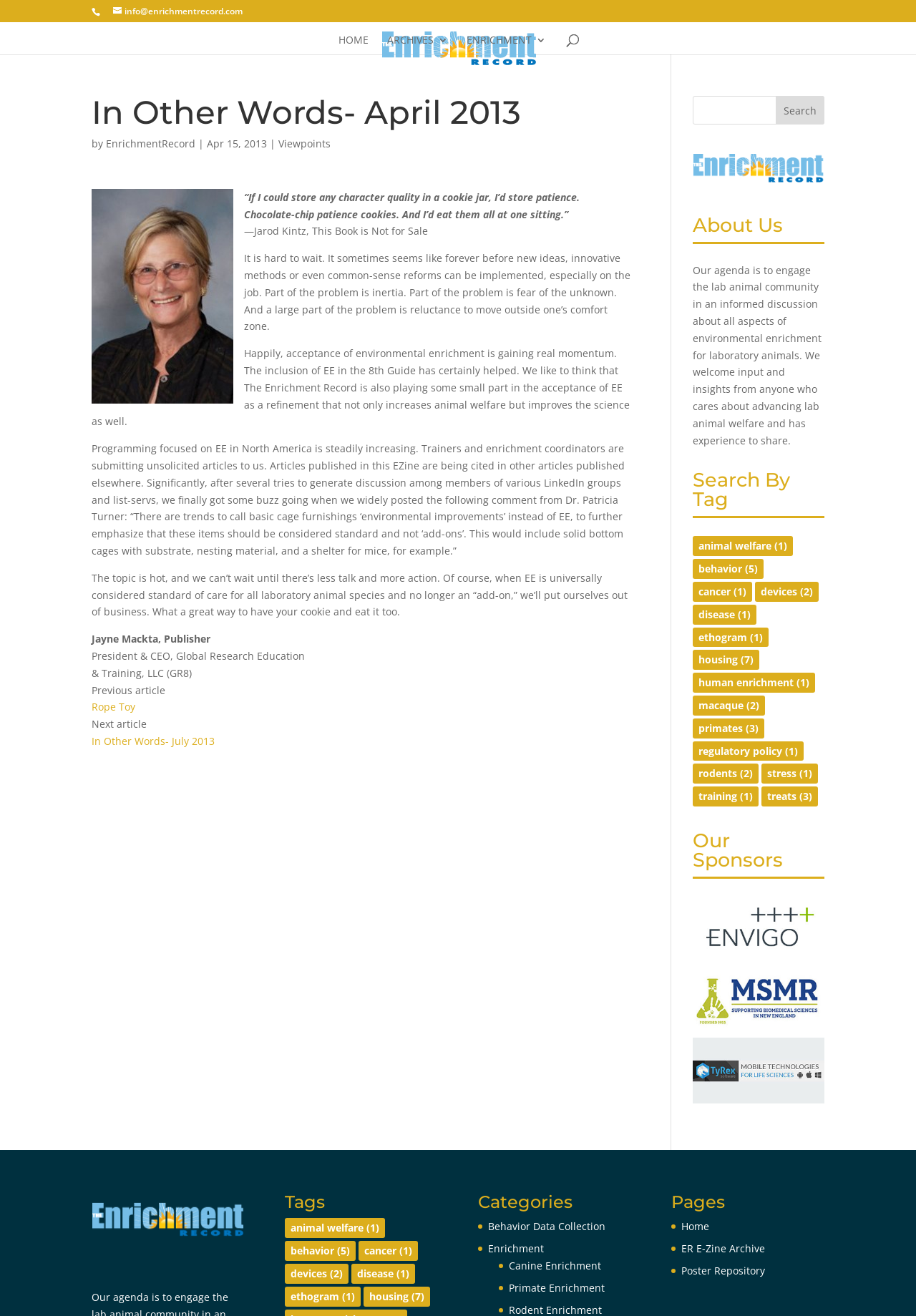Identify the bounding box coordinates of the clickable region to carry out the given instruction: "View the previous article".

[0.1, 0.519, 0.18, 0.529]